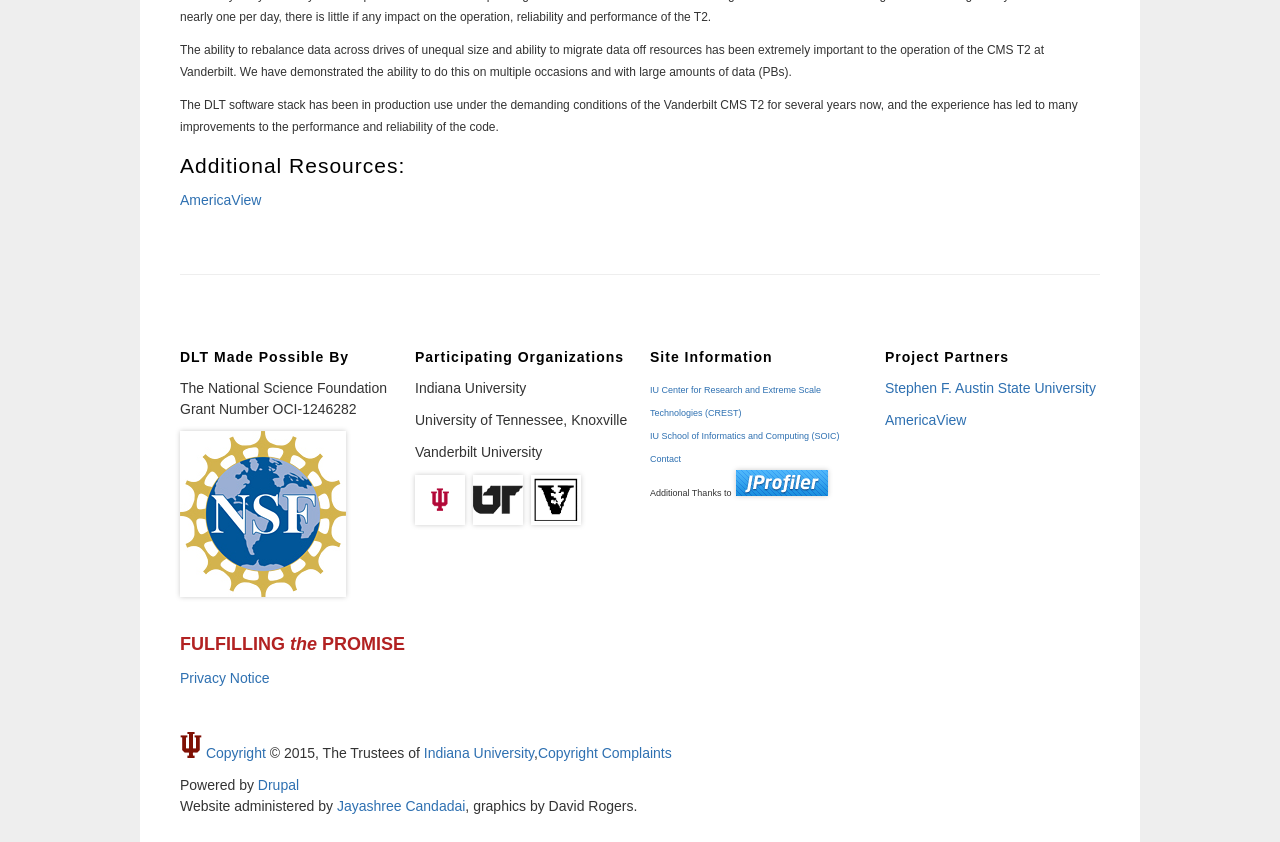What is the name of the person mentioned as the website administrator?
Craft a detailed and extensive response to the question.

I scanned the static text elements at the bottom of the page and found the sentence 'Website administered by Jayashree Candadai'. This sentence mentions the person responsible for administering the website as 'Jayashree Candadai'.